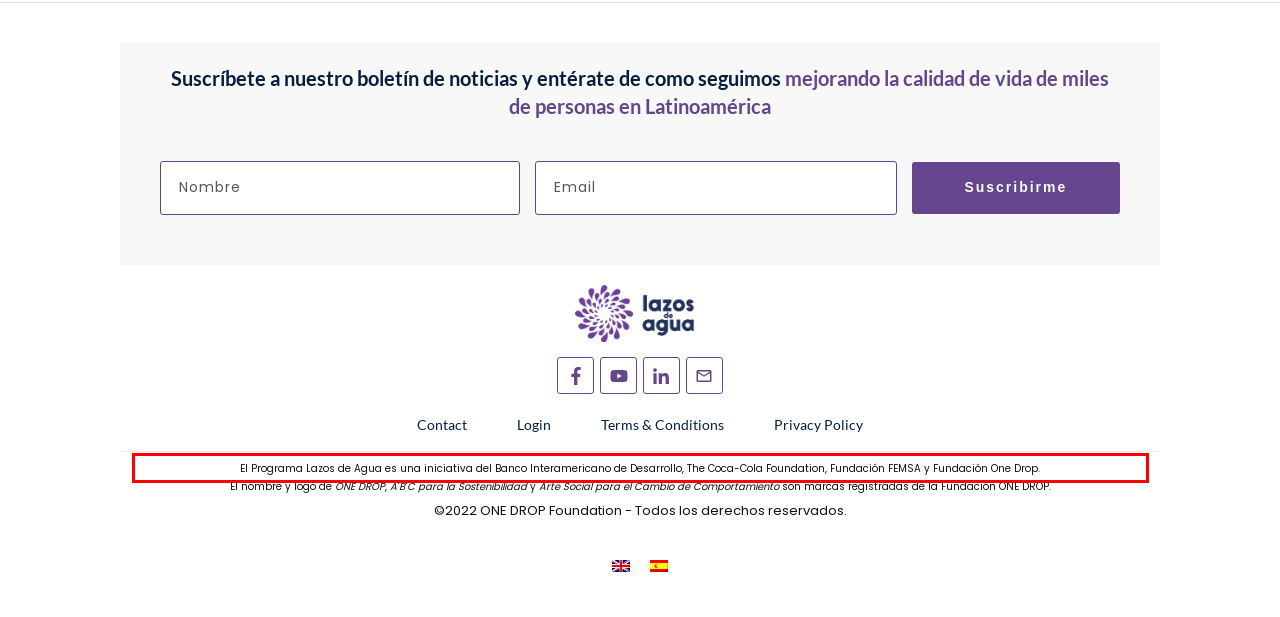Examine the screenshot of the webpage, locate the red bounding box, and perform OCR to extract the text contained within it.

El Programa Lazos de Agua es una iniciativa del Banco Interamericano de Desarrollo, The Coca-Cola Foundation, Fundación FEMSA y Fundación One Drop.